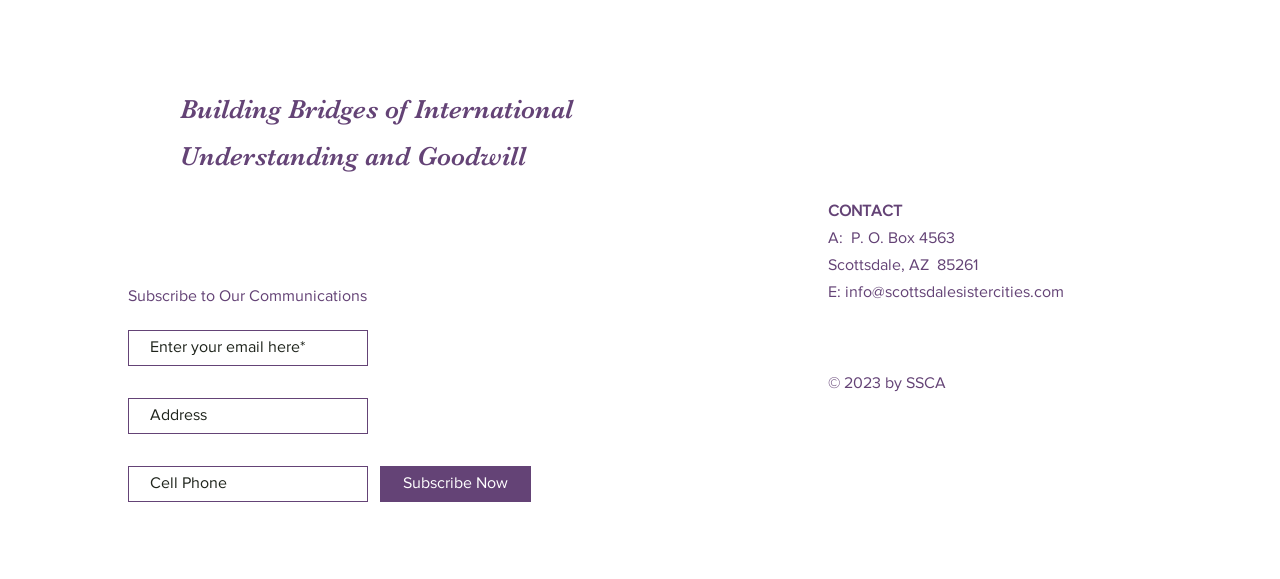How can I subscribe to their communications?
Answer the question with just one word or phrase using the image.

Enter email and click Subscribe Now